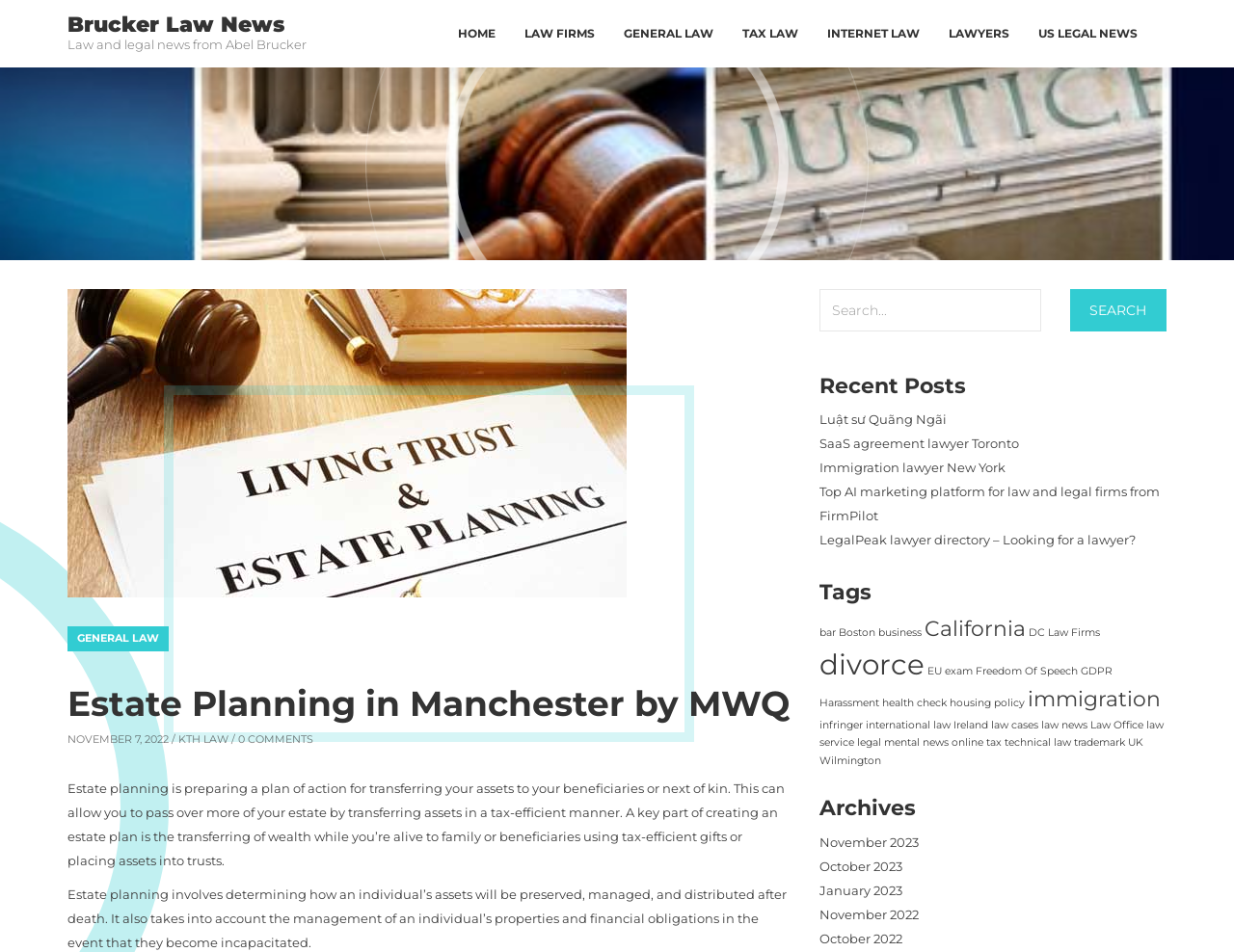Specify the bounding box coordinates of the area to click in order to execute this command: 'Explore recent posts'. The coordinates should consist of four float numbers ranging from 0 to 1, and should be formatted as [left, top, right, bottom].

[0.664, 0.394, 0.945, 0.418]